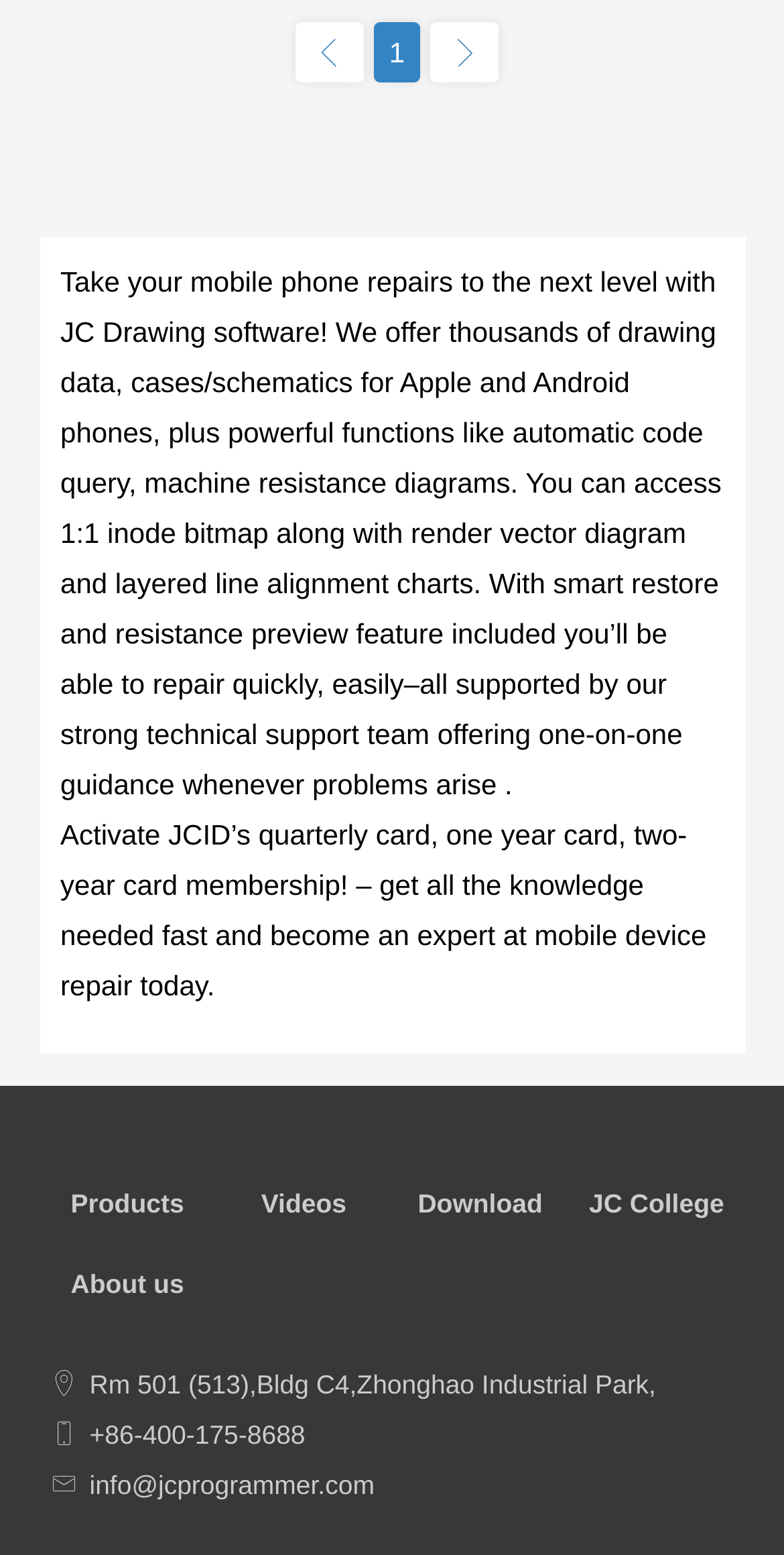Find the bounding box coordinates of the element to click in order to complete this instruction: "Watch tutorial videos". The bounding box coordinates must be four float numbers between 0 and 1, denoted as [left, top, right, bottom].

[0.333, 0.764, 0.442, 0.783]